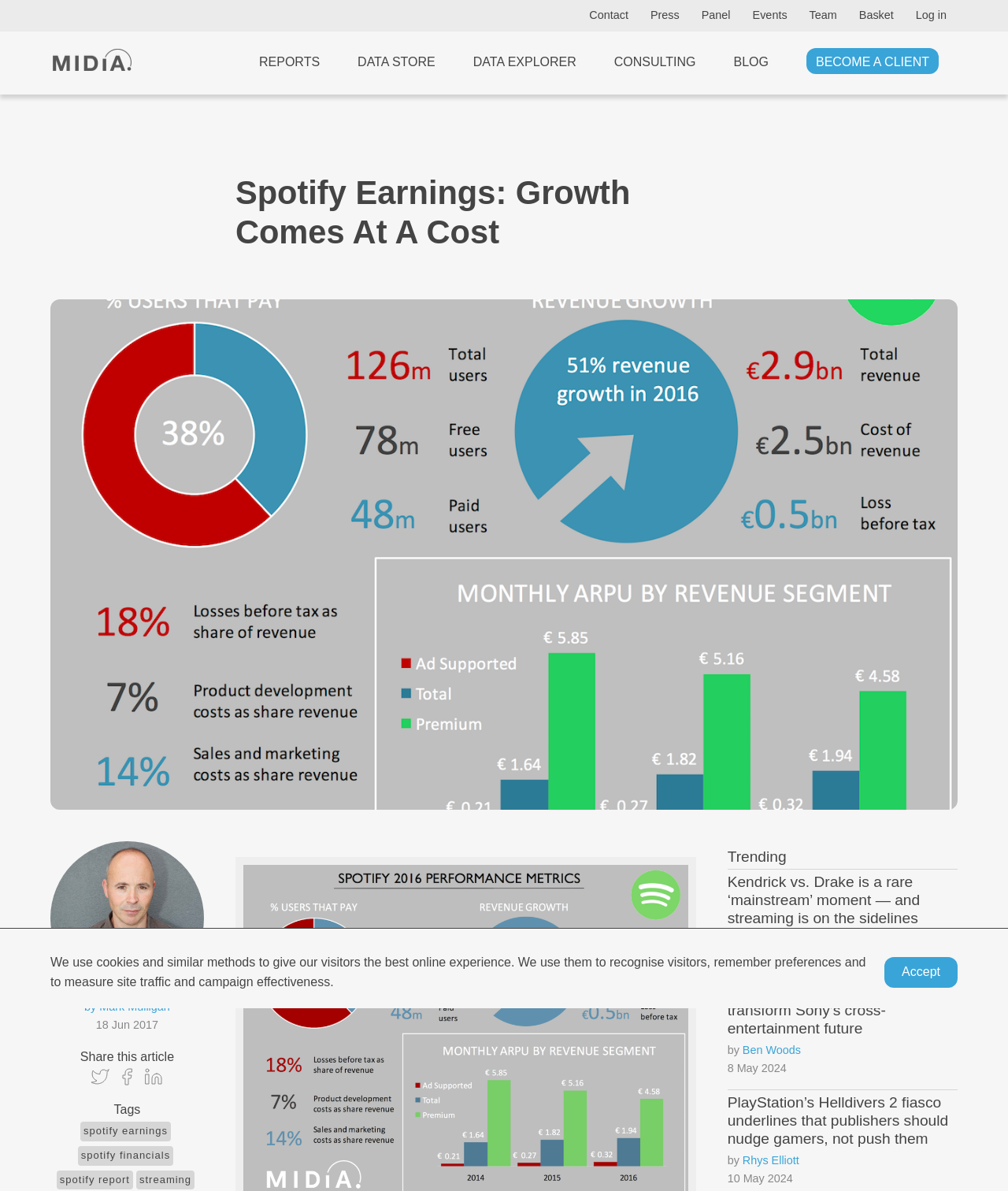Determine the bounding box coordinates for the UI element described. Format the coordinates as (top-left x, top-left y, bottom-right x, bottom-right y) and ensure all values are between 0 and 1. Element description: by Mark Mulligan

[0.084, 0.838, 0.169, 0.853]